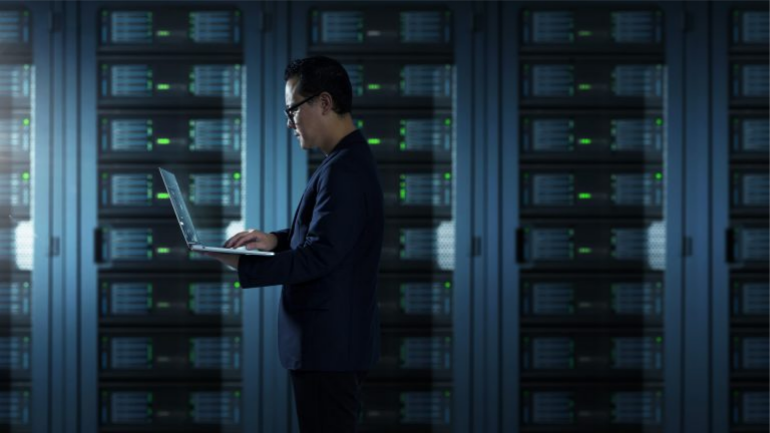Use a single word or phrase to answer the following:
What color are the lights on the server racks?

Greenish